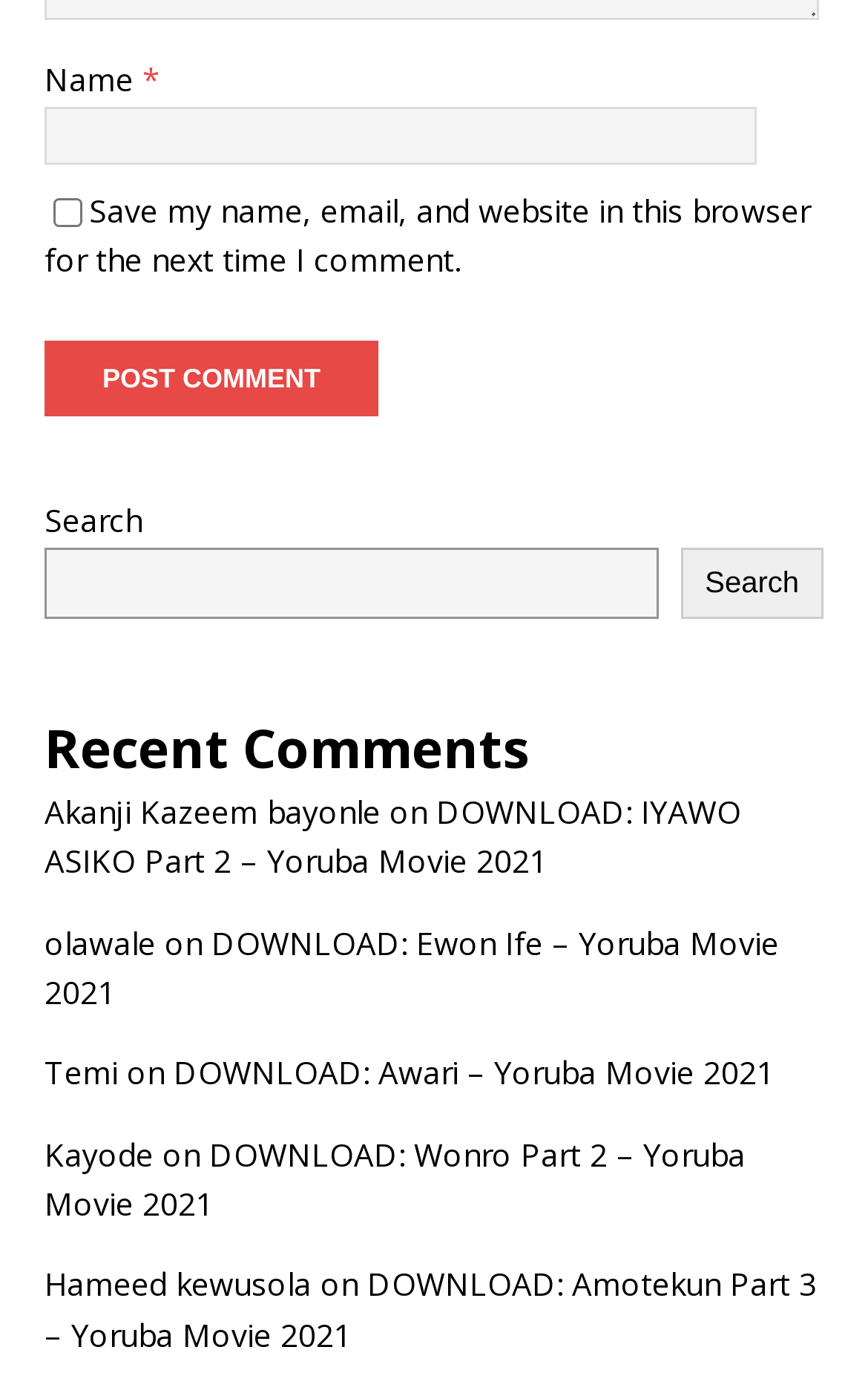Could you determine the bounding box coordinates of the clickable element to complete the instruction: "Check the save my name checkbox"? Provide the coordinates as four float numbers between 0 and 1, i.e., [left, top, right, bottom].

[0.062, 0.143, 0.095, 0.164]